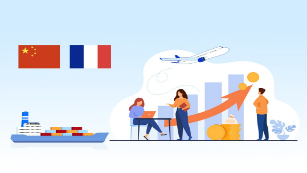Respond to the following question with a brief word or phrase:
What is the direction the individual is pointing at the graph?

Upwards